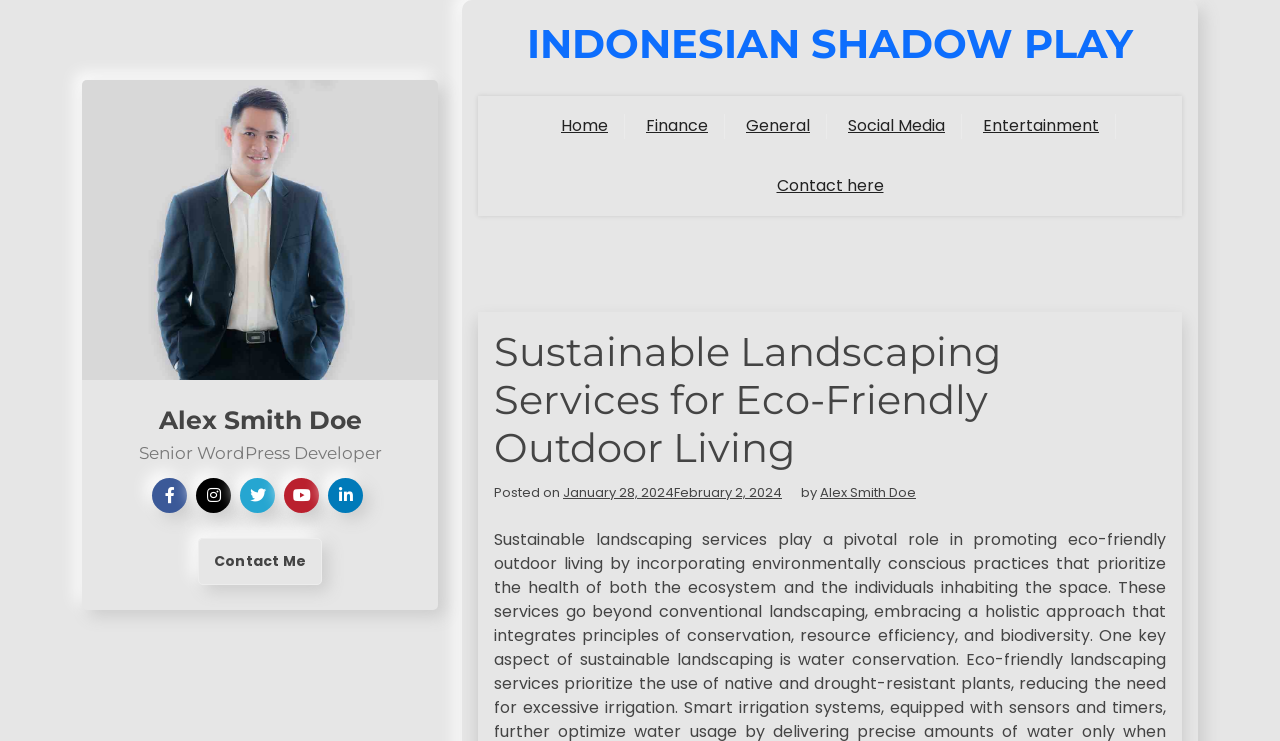What is the date range of the post?
Based on the image, answer the question with as much detail as possible.

I found the answer by looking at the link element 'January 28, 2024February 2, 2024' which is a child of the header element, indicating that the post was made between January 28, 2024, and February 2, 2024.